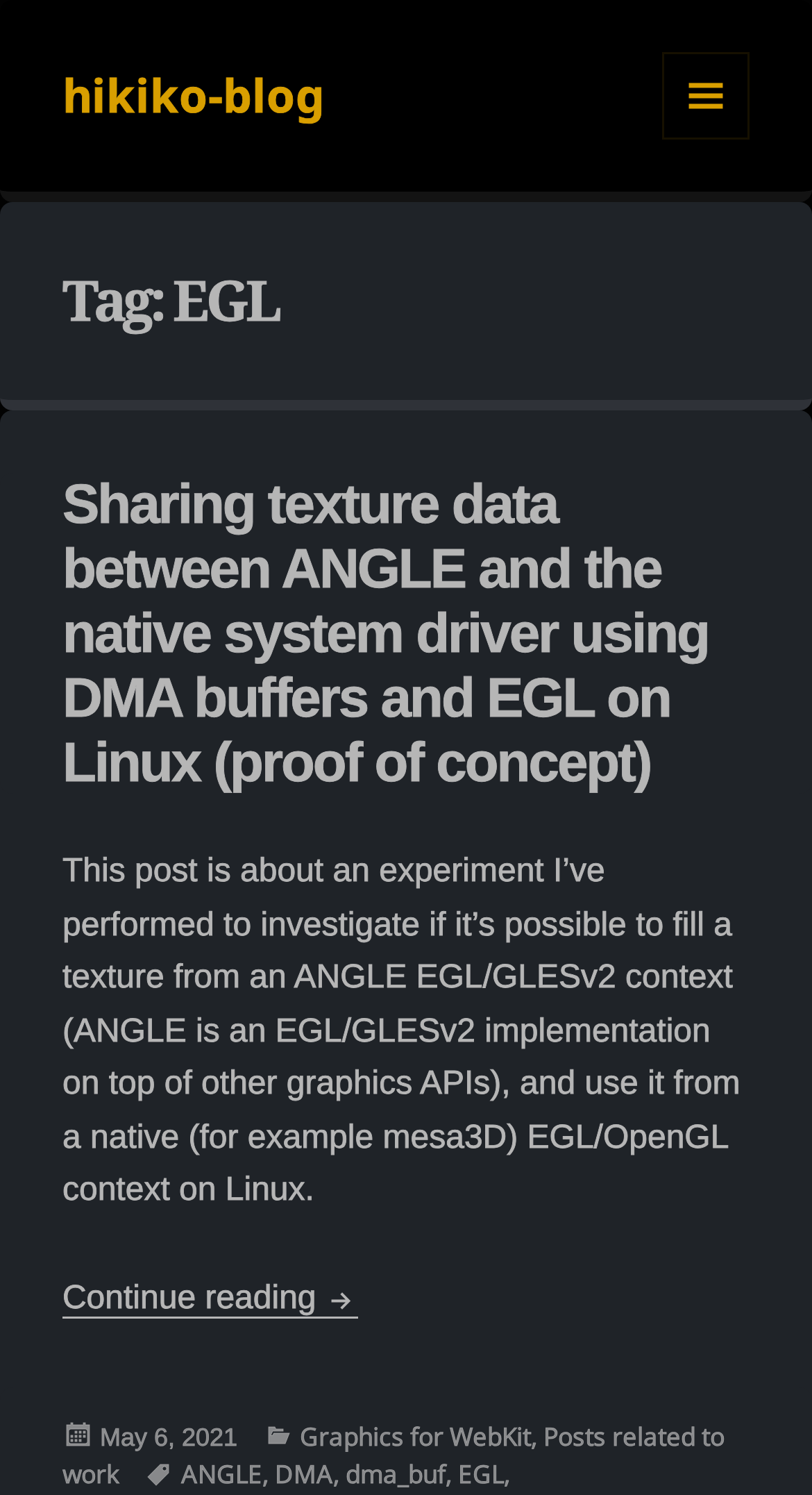What is the date of the blog post? Observe the screenshot and provide a one-word or short phrase answer.

May 6, 2021